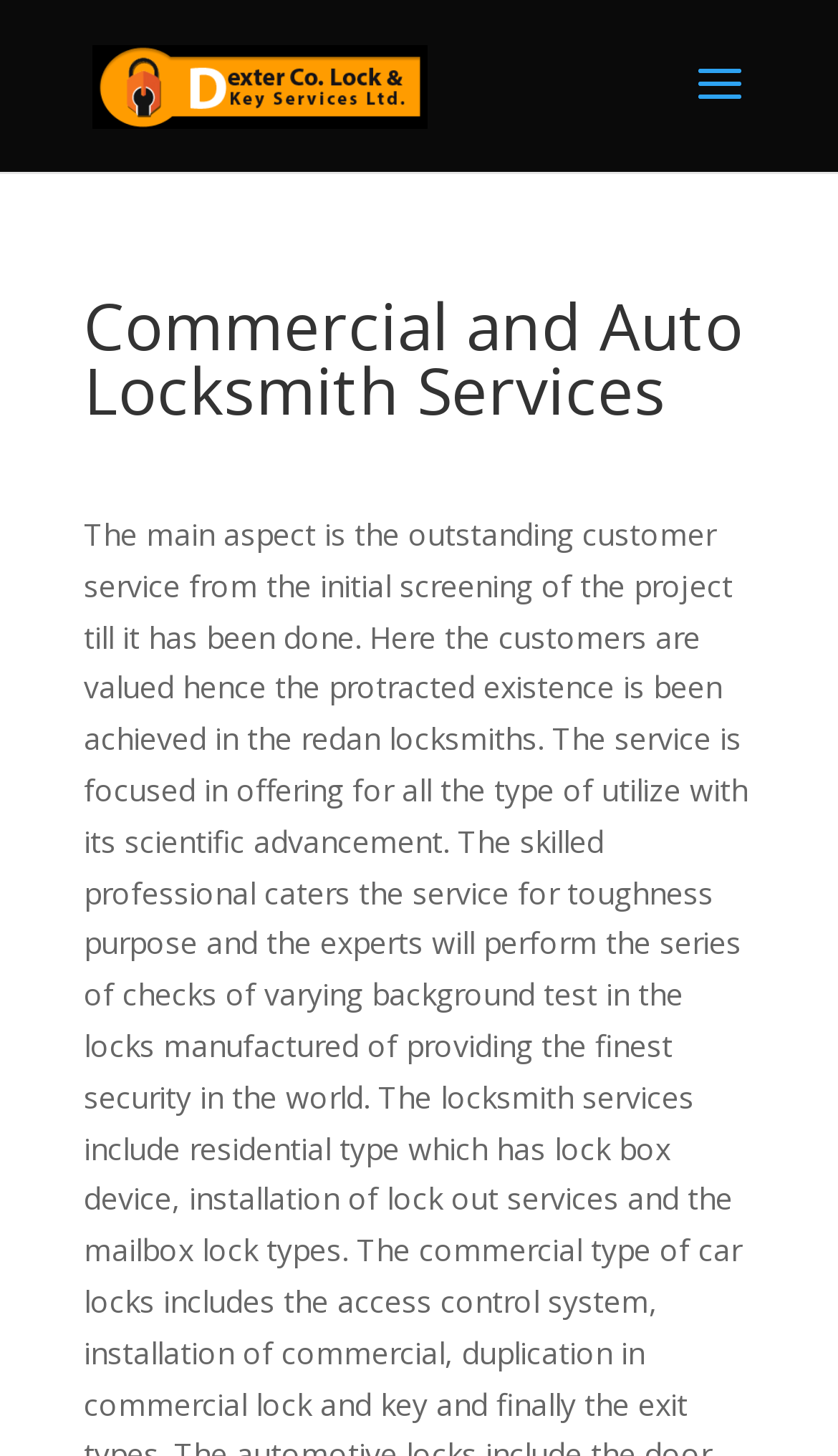Please identify the webpage's heading and generate its text content.

Commercial and Auto Locksmith Services